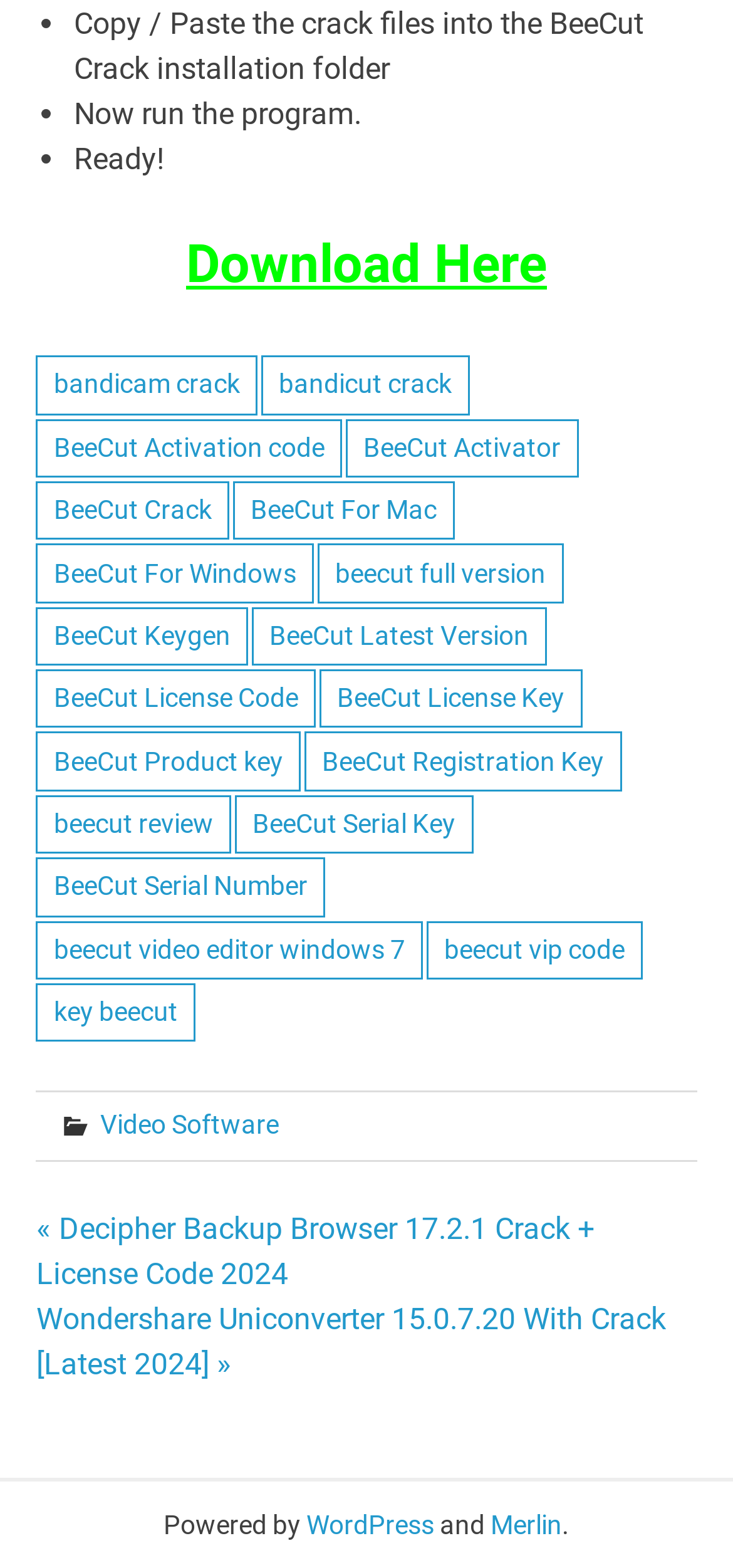Based on the element description "BeeCut Registration Key", predict the bounding box coordinates of the UI element.

[0.415, 0.467, 0.848, 0.505]